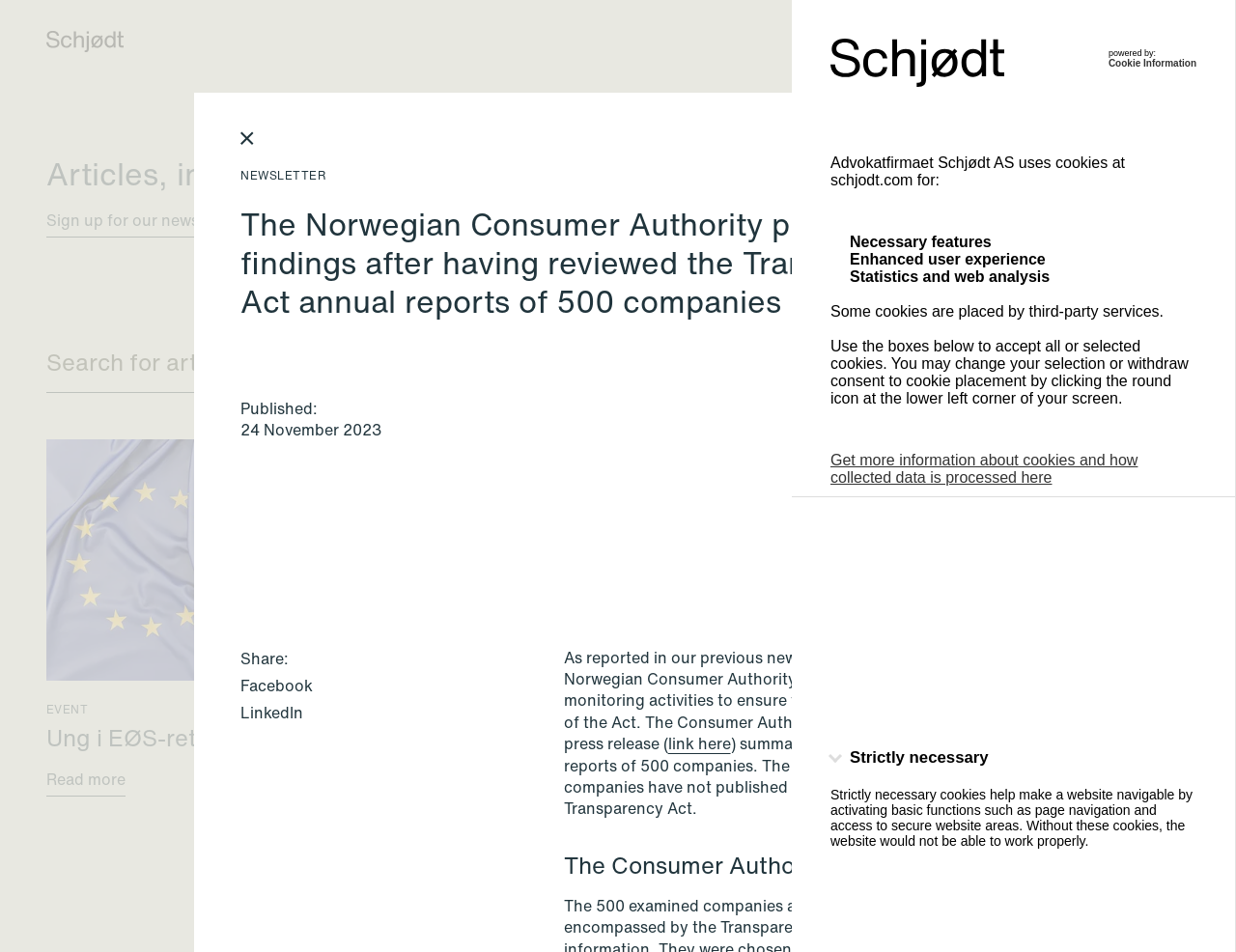What is the location of the Schjødt office in Oslo?
Please answer the question with a detailed and comprehensive explanation.

The webpage provides contact information for the Schjødt office in Oslo, which is located at Tordenskiolds gate 12.